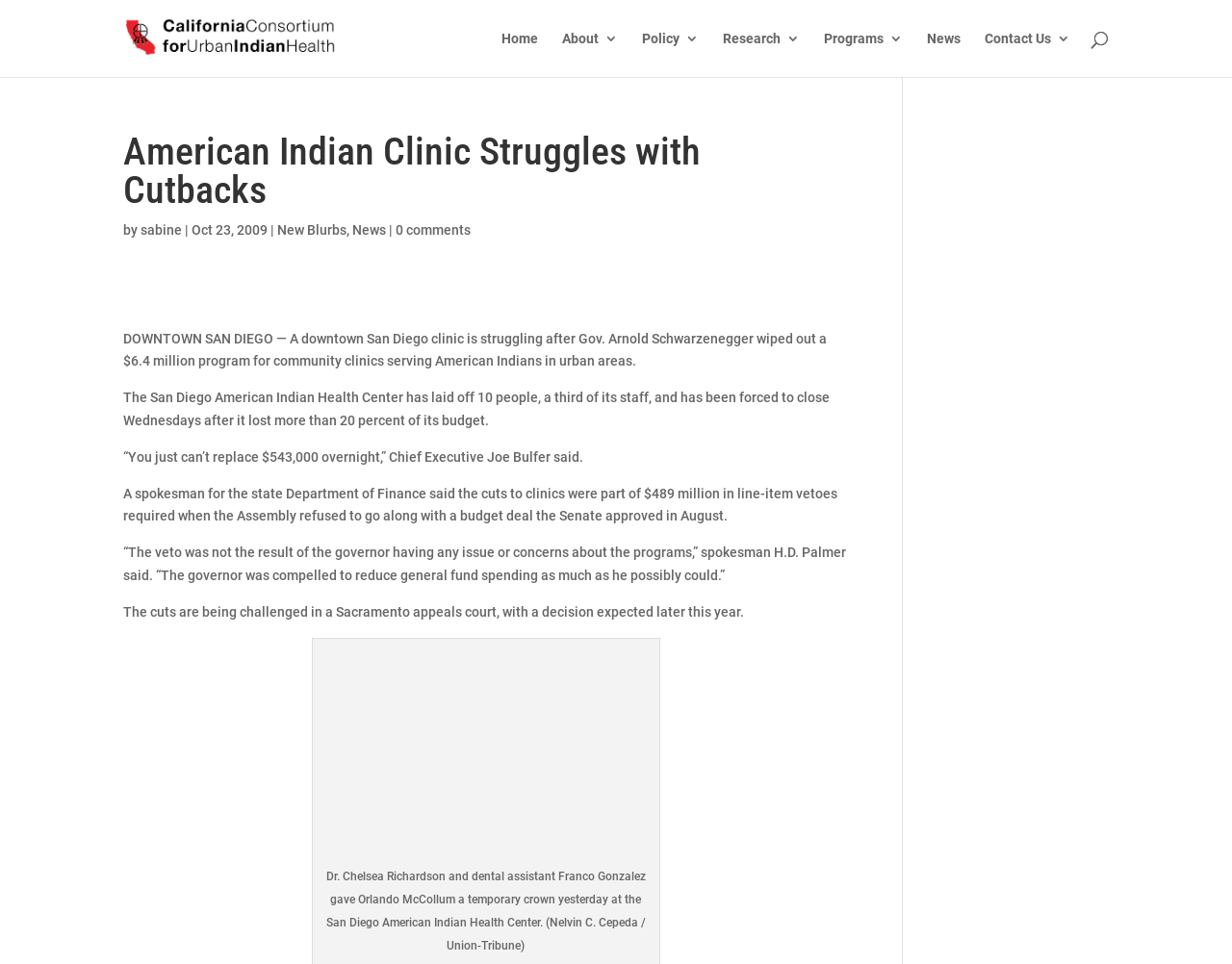Find the bounding box coordinates of the element to click in order to complete this instruction: "Contact Us". The bounding box coordinates must be four float numbers between 0 and 1, denoted as [left, top, right, bottom].

[0.799, 0.033, 0.869, 0.08]